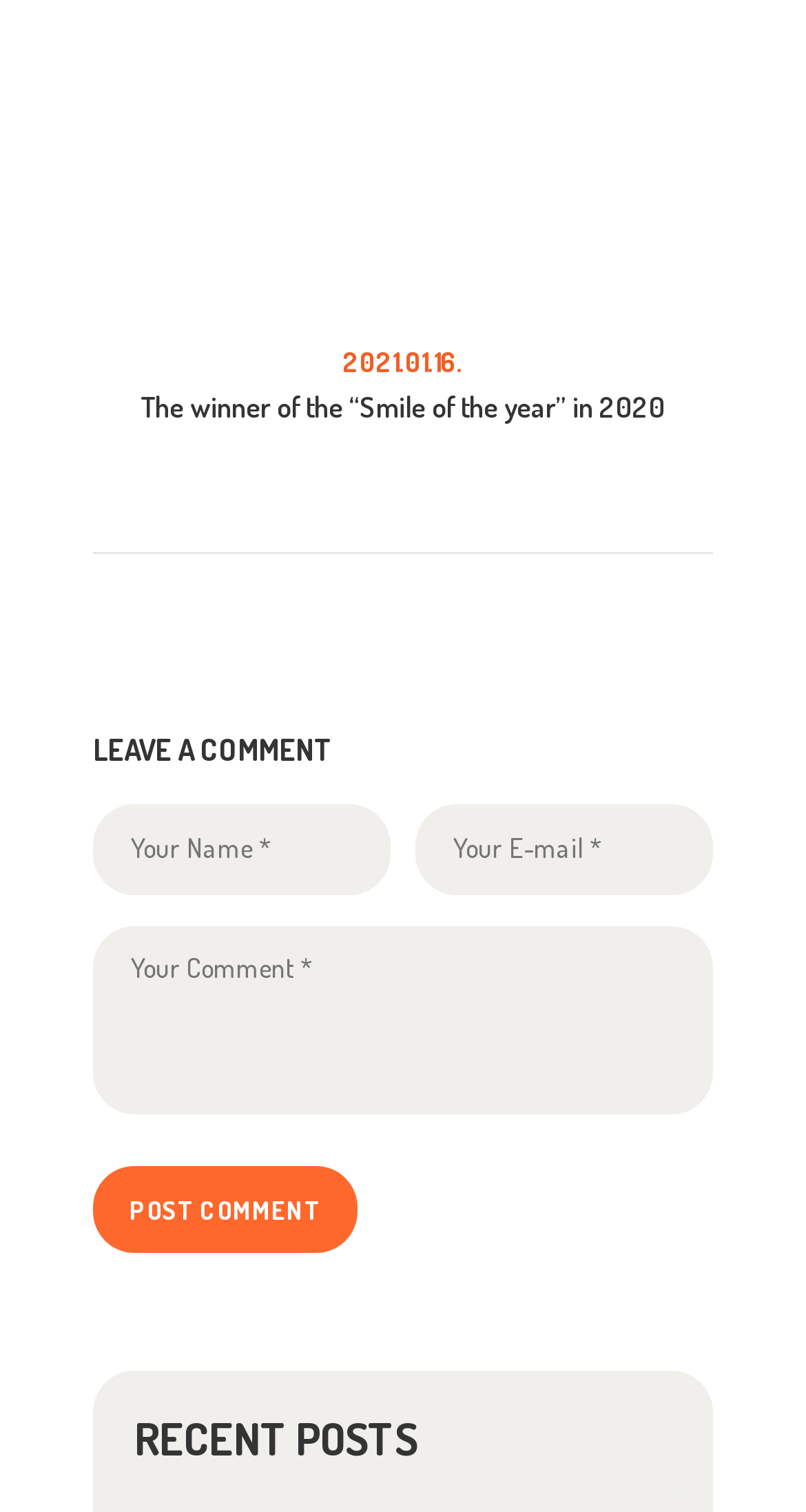Provide the bounding box coordinates in the format (top-left x, top-left y, bottom-right x, bottom-right y). All values are floating point numbers between 0 and 1. Determine the bounding box coordinate of the UI element described as: 2021.01.16.

[0.426, 0.228, 0.574, 0.25]